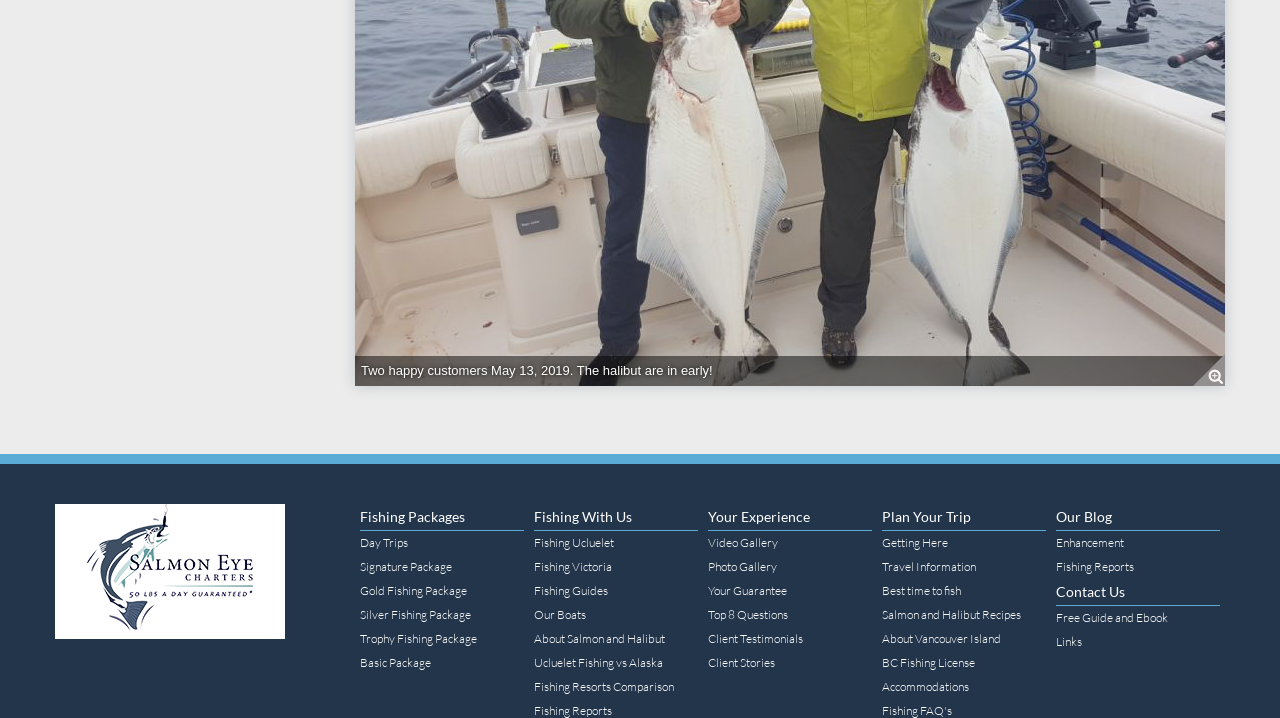Pinpoint the bounding box coordinates for the area that should be clicked to perform the following instruction: "Learn about Fishing With Us".

[0.417, 0.702, 0.545, 0.74]